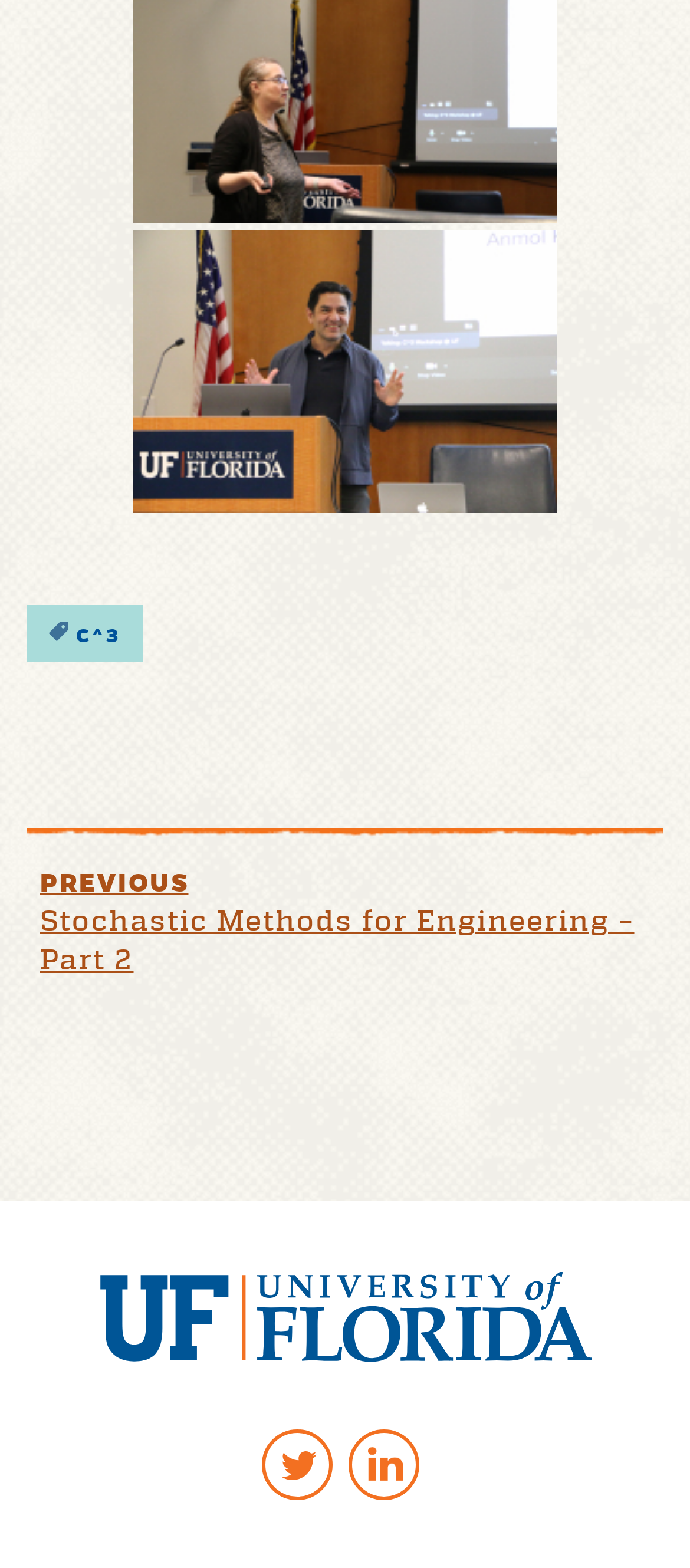What is the text of the first link?
Refer to the image and offer an in-depth and detailed answer to the question.

The first link is an image with the text 'IMG_9557' and its bounding box coordinates are [0.192, 0.147, 0.808, 0.328].